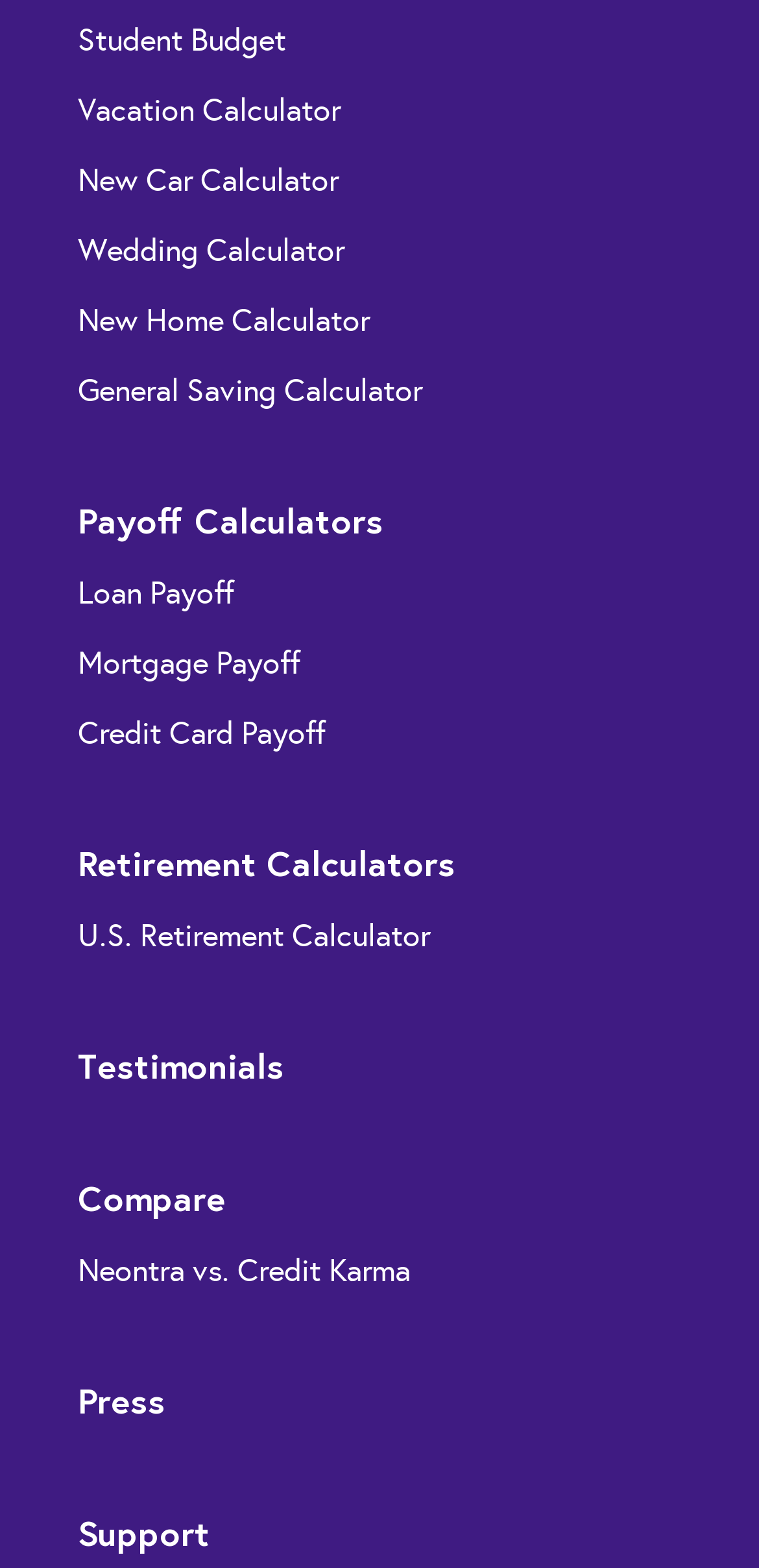Locate the coordinates of the bounding box for the clickable region that fulfills this instruction: "Read testimonials".

[0.103, 0.661, 0.6, 0.696]